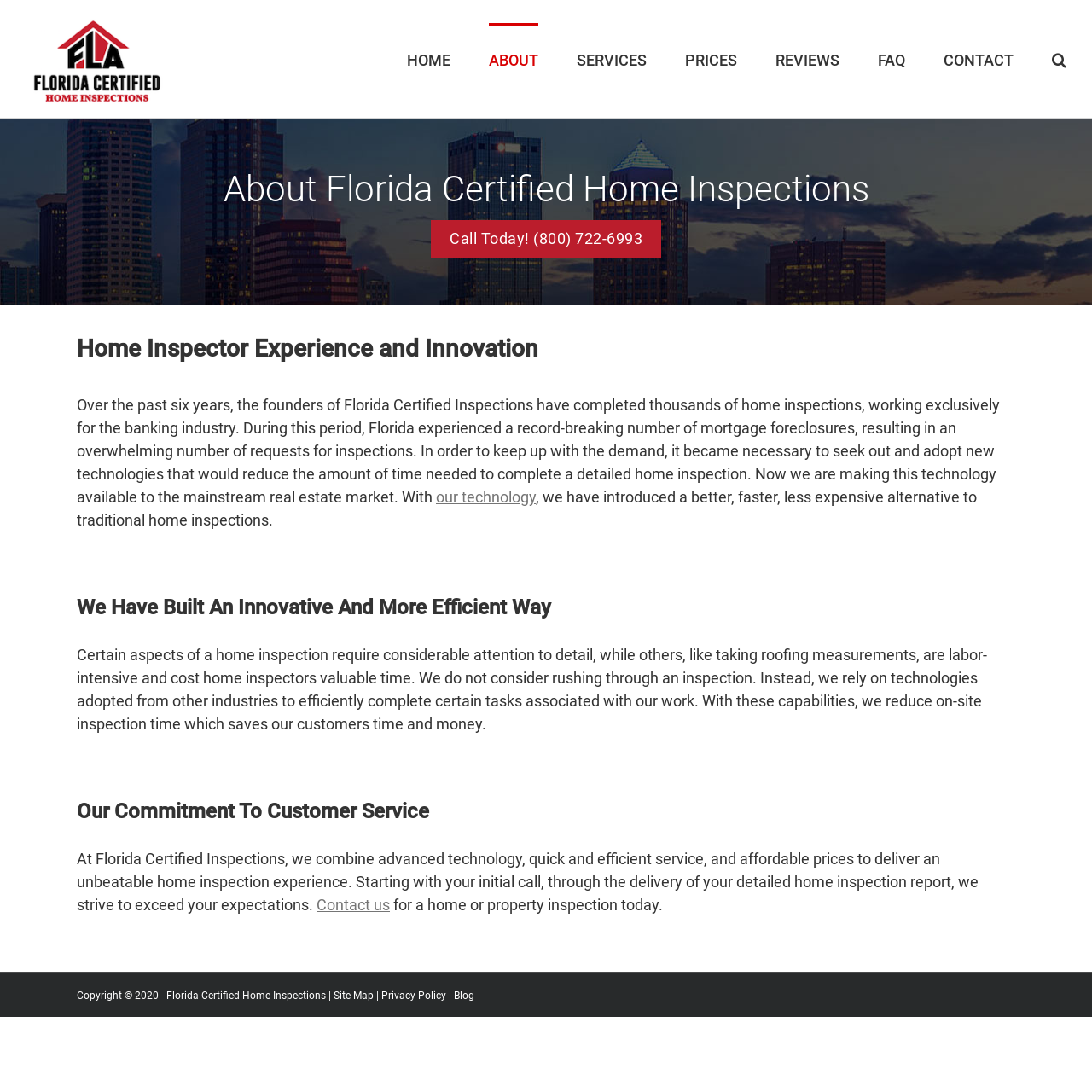Examine the screenshot and answer the question in as much detail as possible: What is the benefit of using the company's technology?

I found the benefit by reading the StaticText element 'With our technology, we have introduced a better, faster, less expensive alternative to traditional home inspections.' which is located in the main content area.